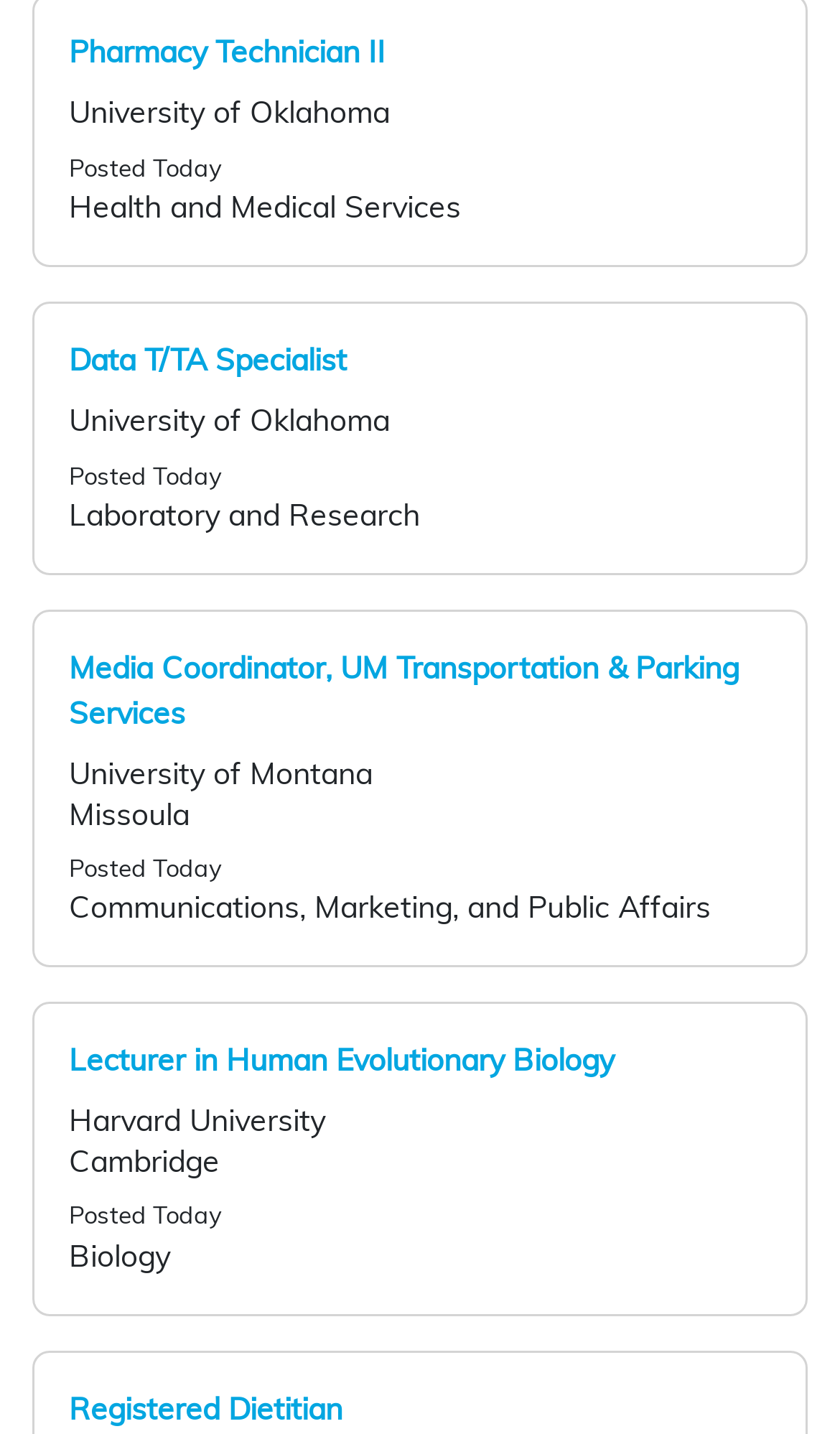Respond to the following query with just one word or a short phrase: 
How many job postings are on this page?

6